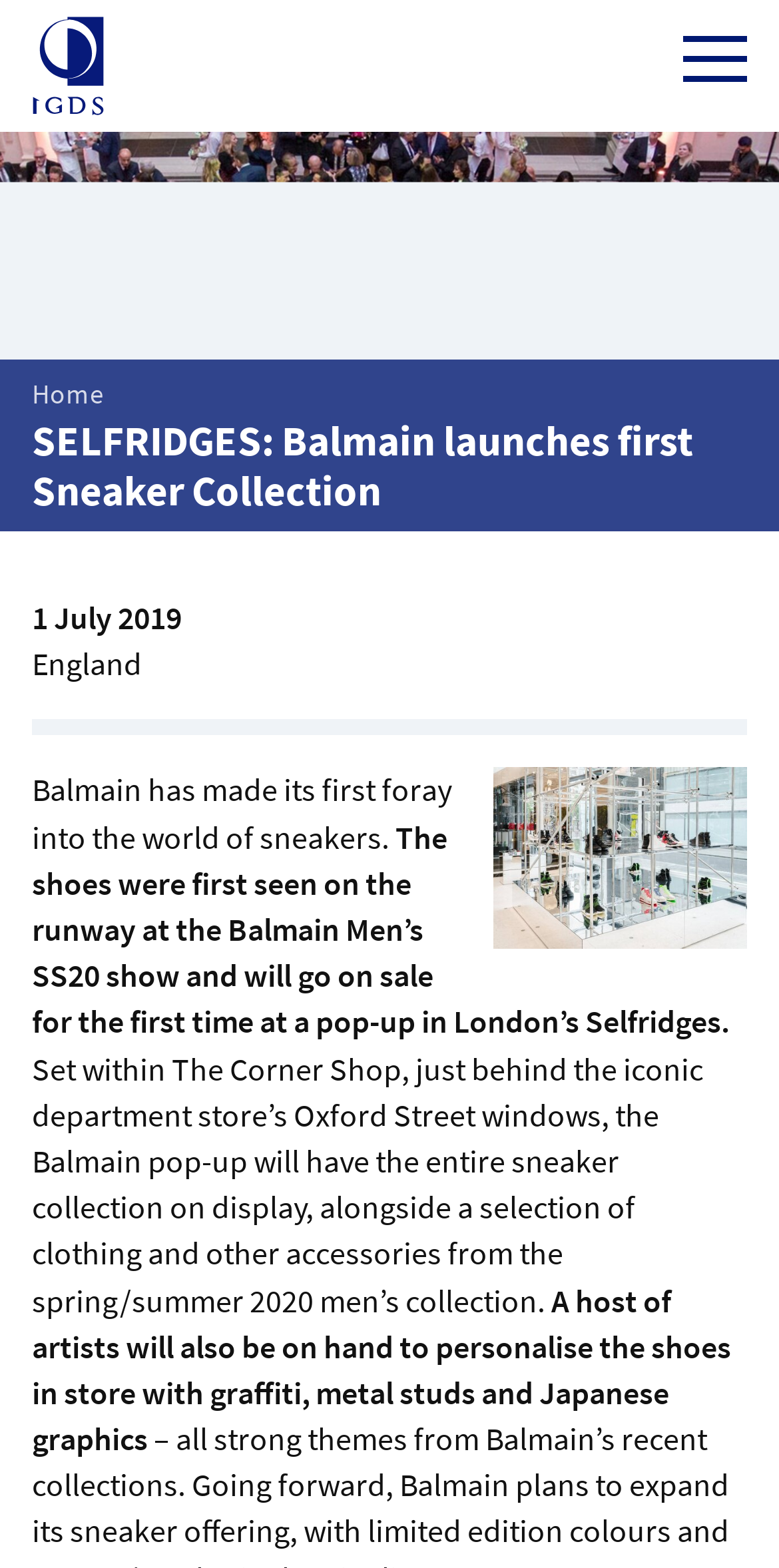What is the name of the department store?
Answer the question with a detailed and thorough explanation.

I found the name of the department store by looking at the main heading of the webpage which says 'SELFRIDGES: Balmain launches first Sneaker Collection'.